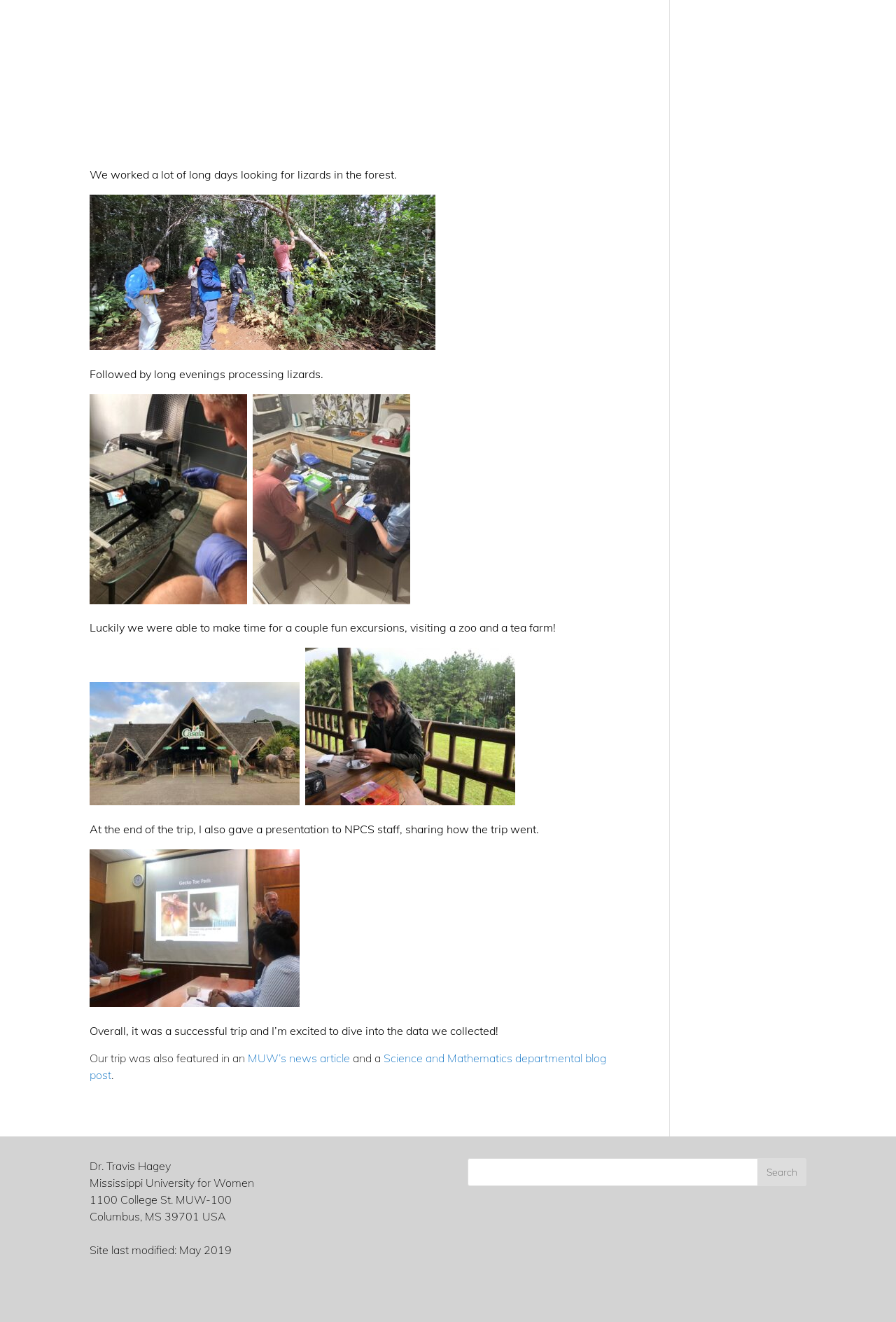Given the element description MUW’s news article, predict the bounding box coordinates for the UI element in the webpage screenshot. The format should be (top-left x, top-left y, bottom-right x, bottom-right y), and the values should be between 0 and 1.

[0.277, 0.795, 0.391, 0.806]